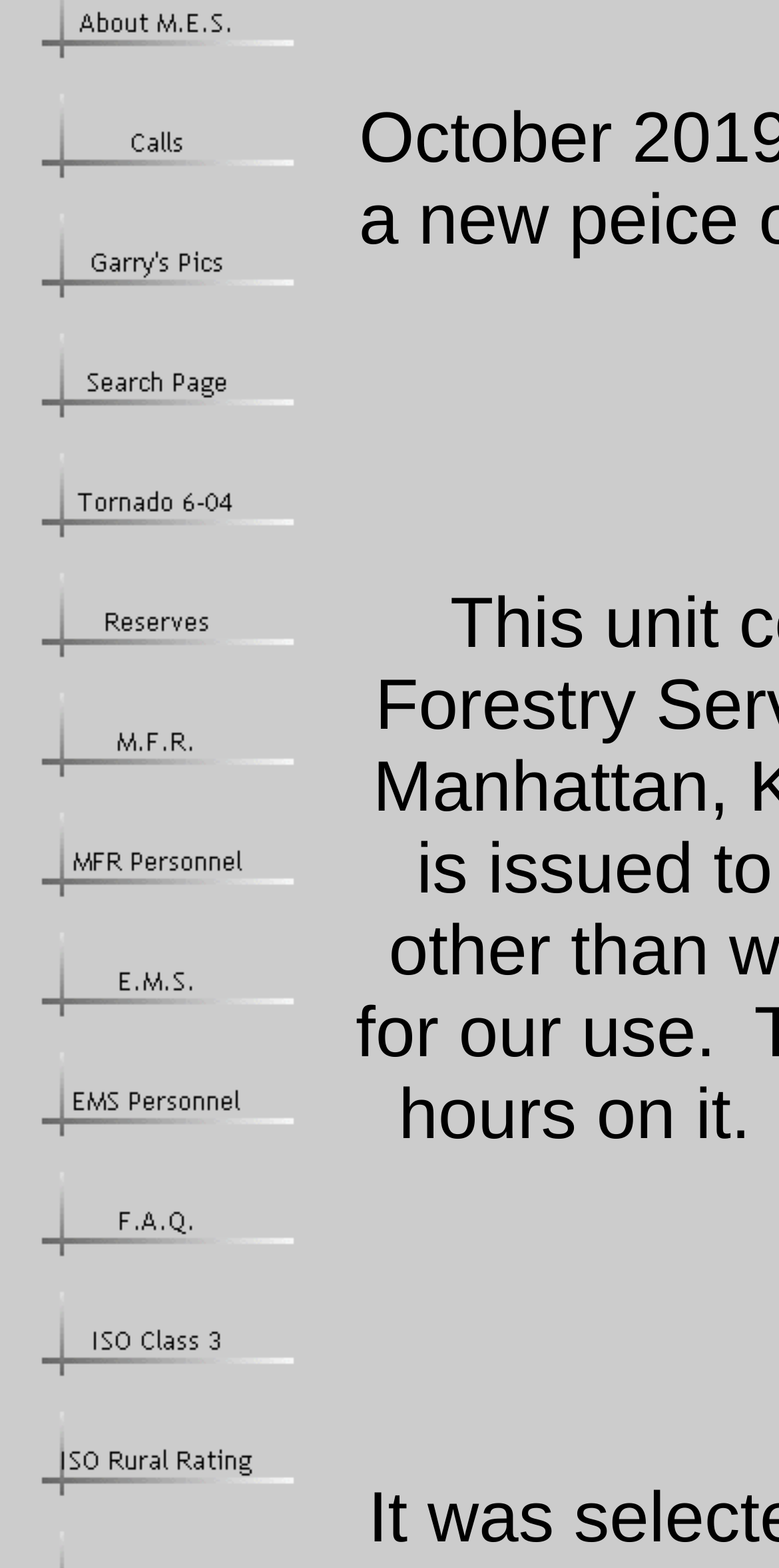Please identify the bounding box coordinates of the element that needs to be clicked to perform the following instruction: "Access Reserves page".

[0.021, 0.414, 0.379, 0.439]